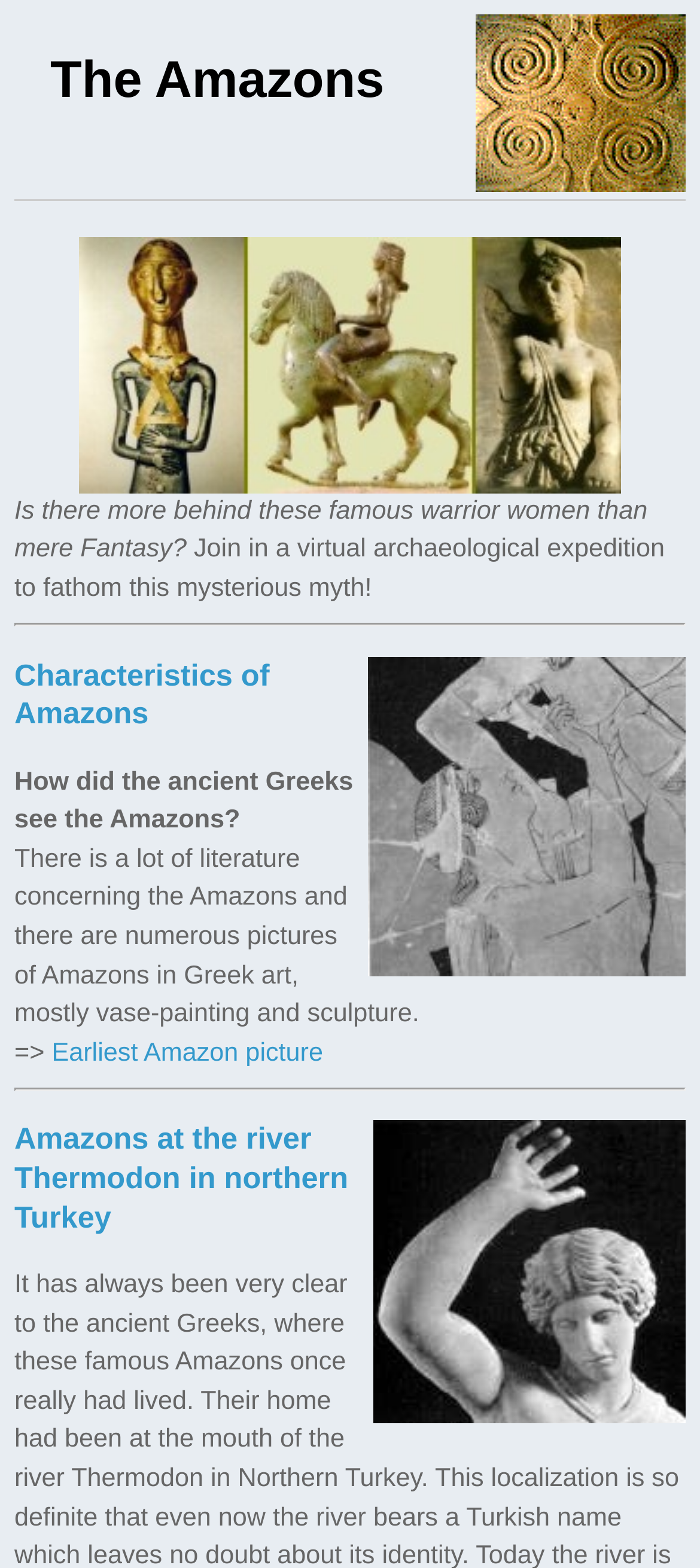How many links are on this webpage?
Answer with a single word or phrase by referring to the visual content.

4